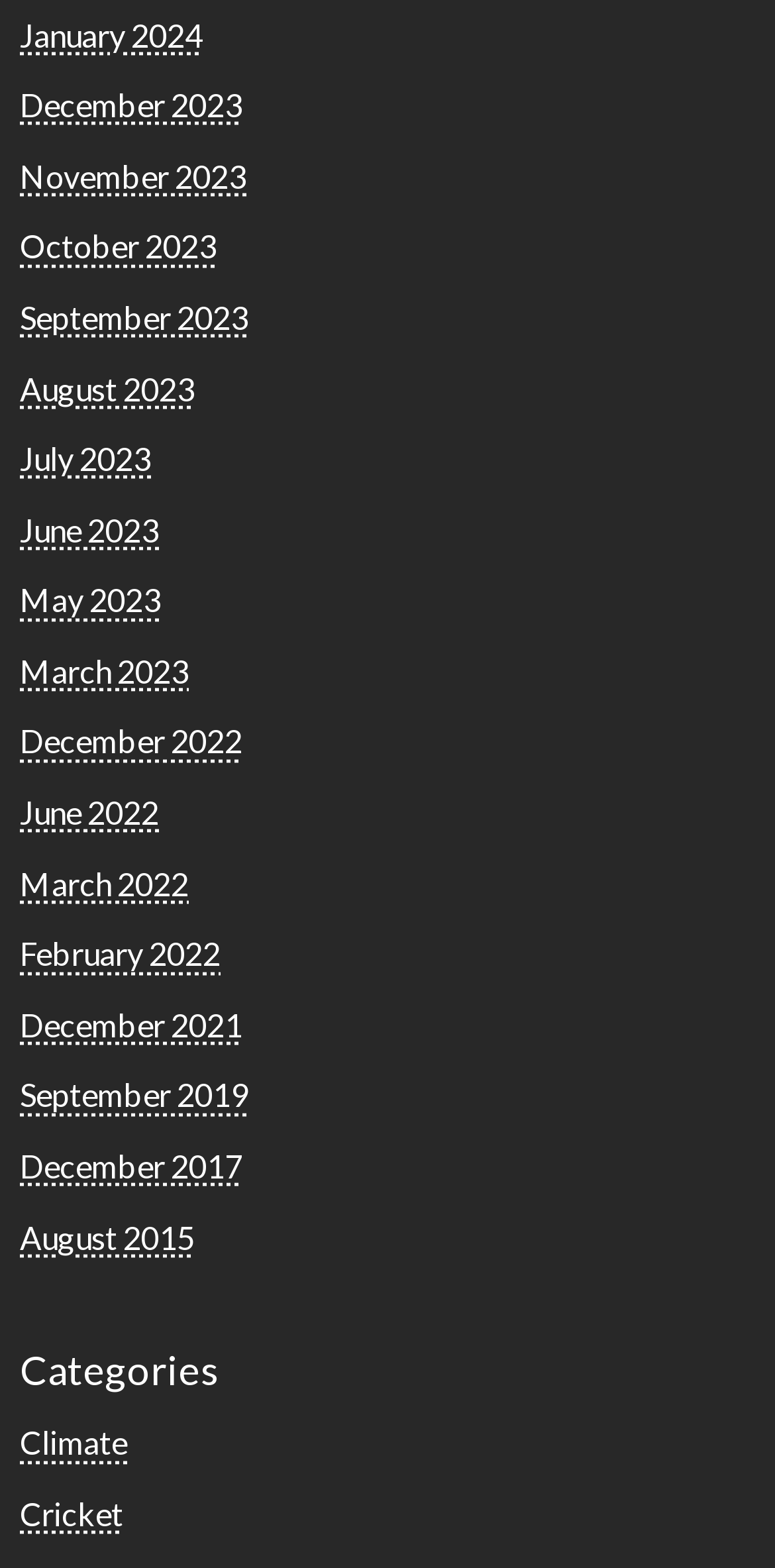Please identify the bounding box coordinates of the element's region that should be clicked to execute the following instruction: "Go to December 2023". The bounding box coordinates must be four float numbers between 0 and 1, i.e., [left, top, right, bottom].

[0.026, 0.055, 0.313, 0.079]